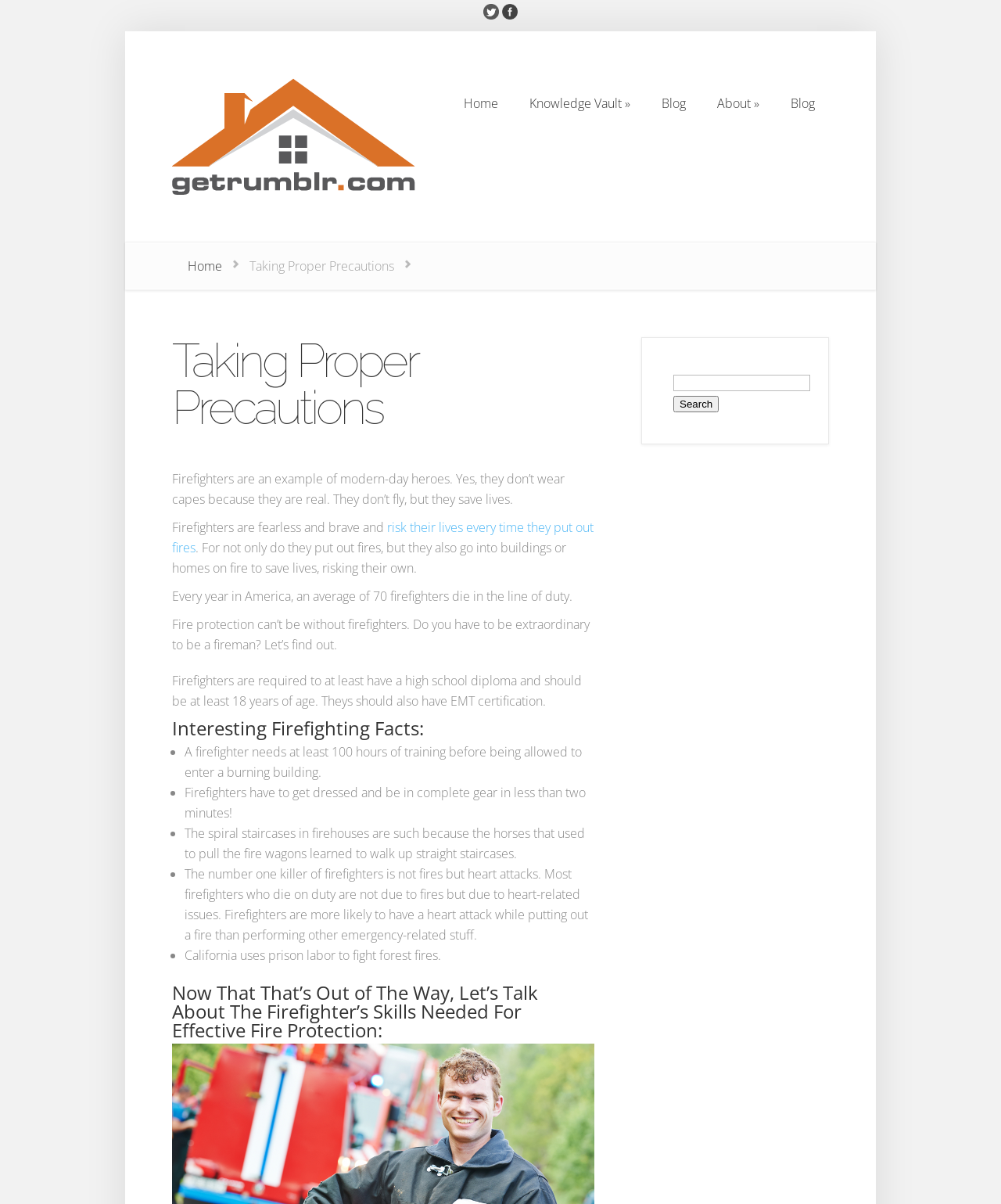Find the UI element described as: "Knowledge VaultKnowledge Vault" and predict its bounding box coordinates. Ensure the coordinates are four float numbers between 0 and 1, [left, top, right, bottom].

[0.515, 0.071, 0.644, 0.1]